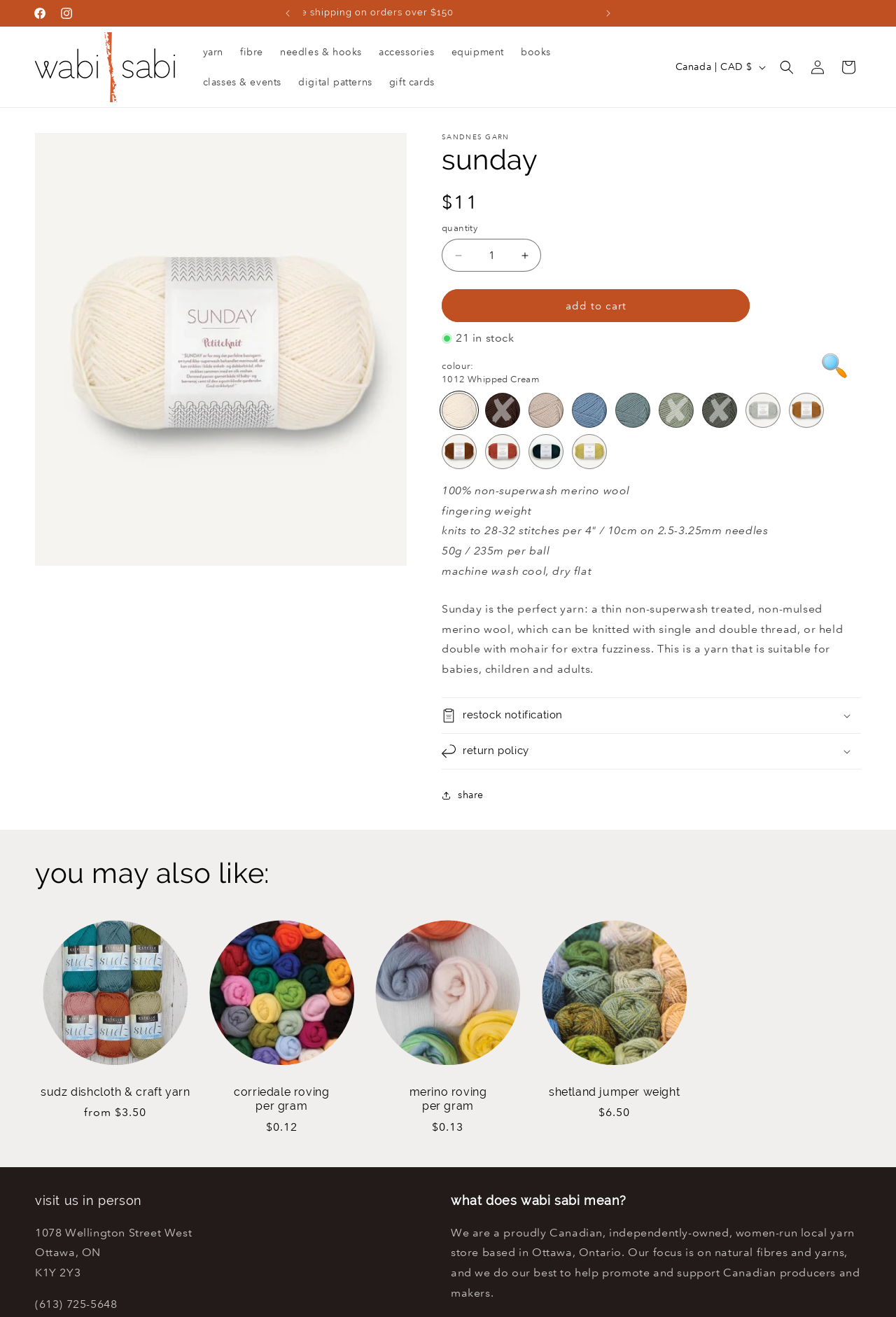Find the bounding box coordinates of the clickable area required to complete the following action: "Increase the quantity of 'Sunday' yarn".

[0.568, 0.181, 0.603, 0.206]